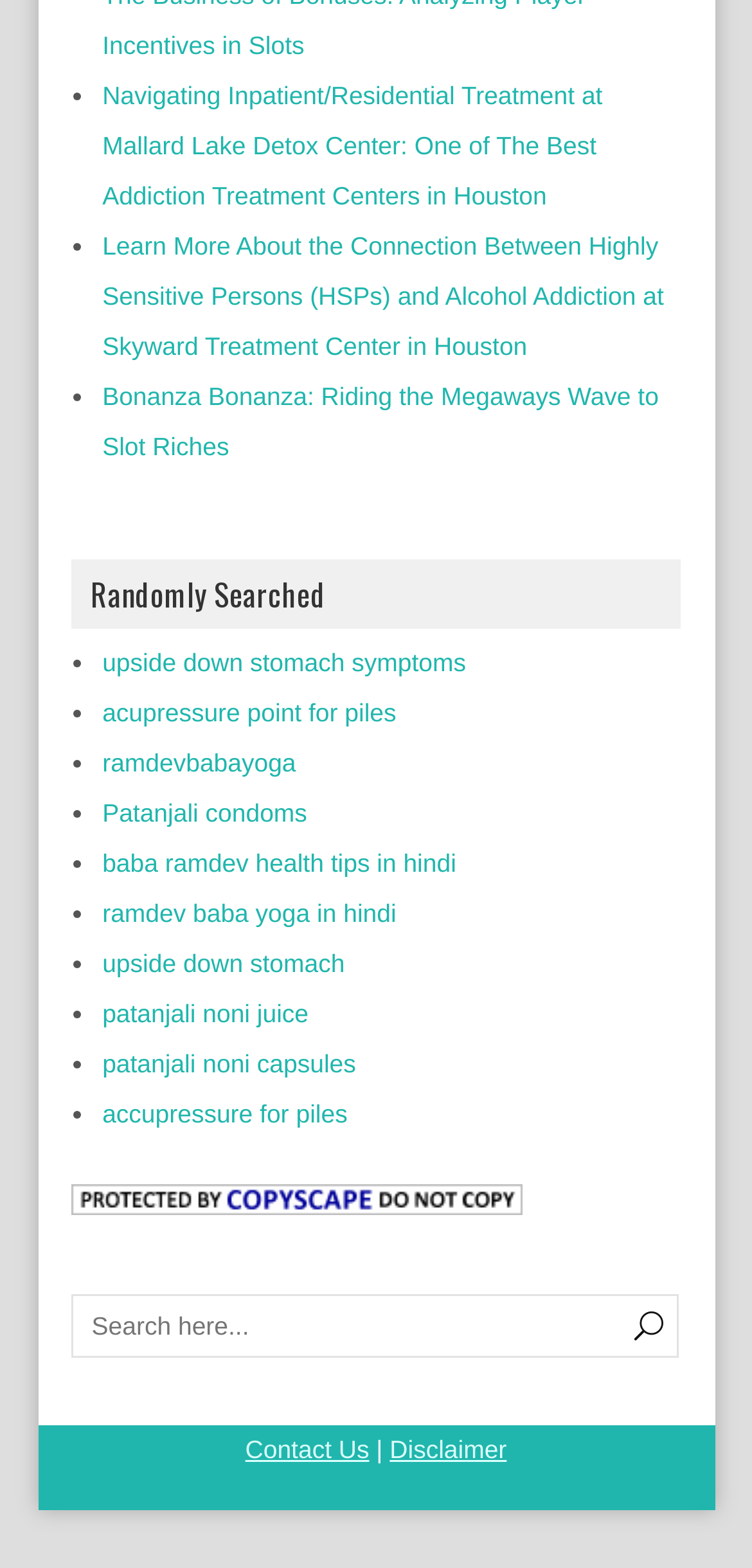What is the purpose of the search box? Please answer the question using a single word or phrase based on the image.

To search for content